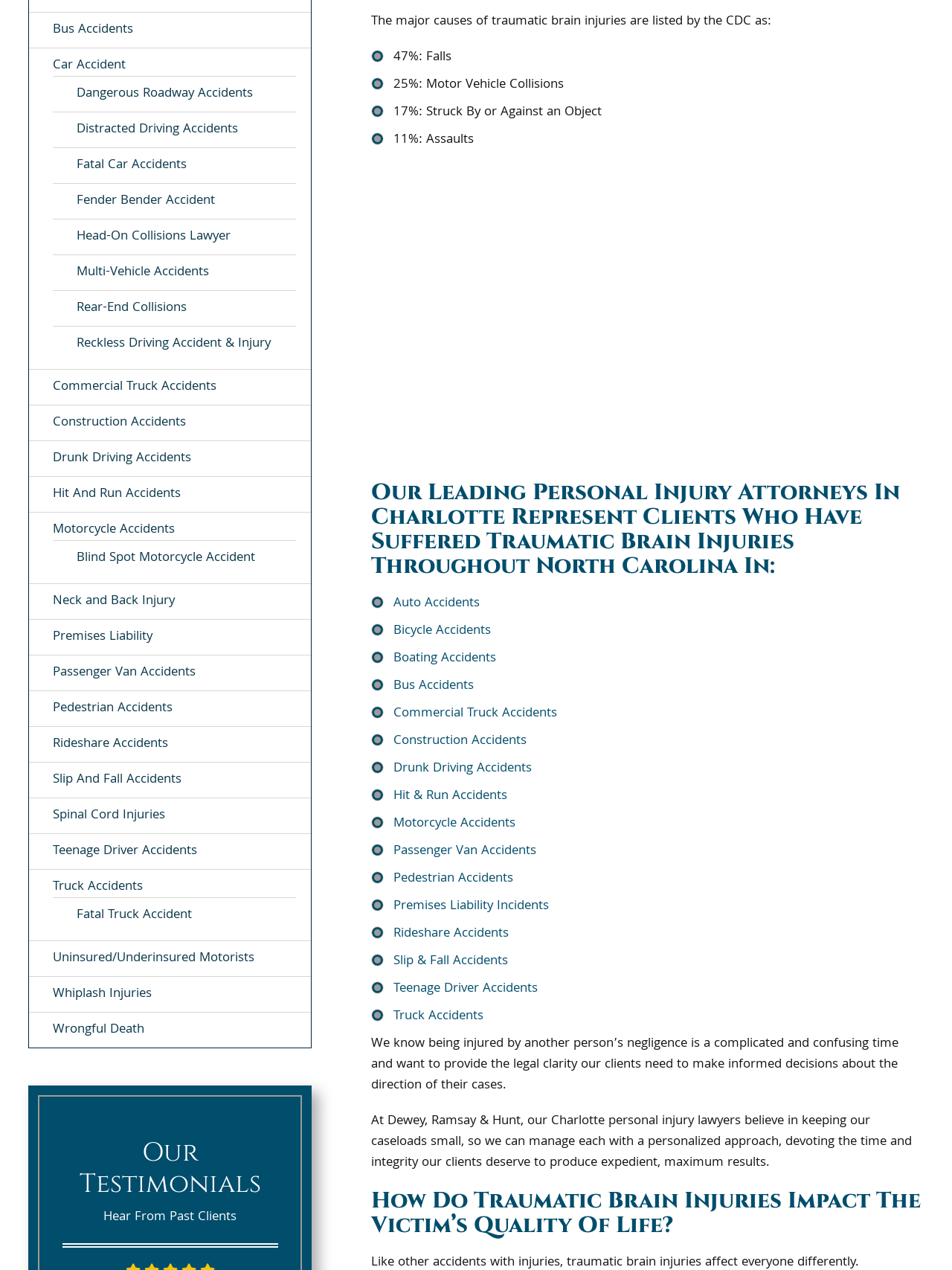What is the purpose of the law firm mentioned on this webpage?
Based on the image, give a one-word or short phrase answer.

To provide legal clarity